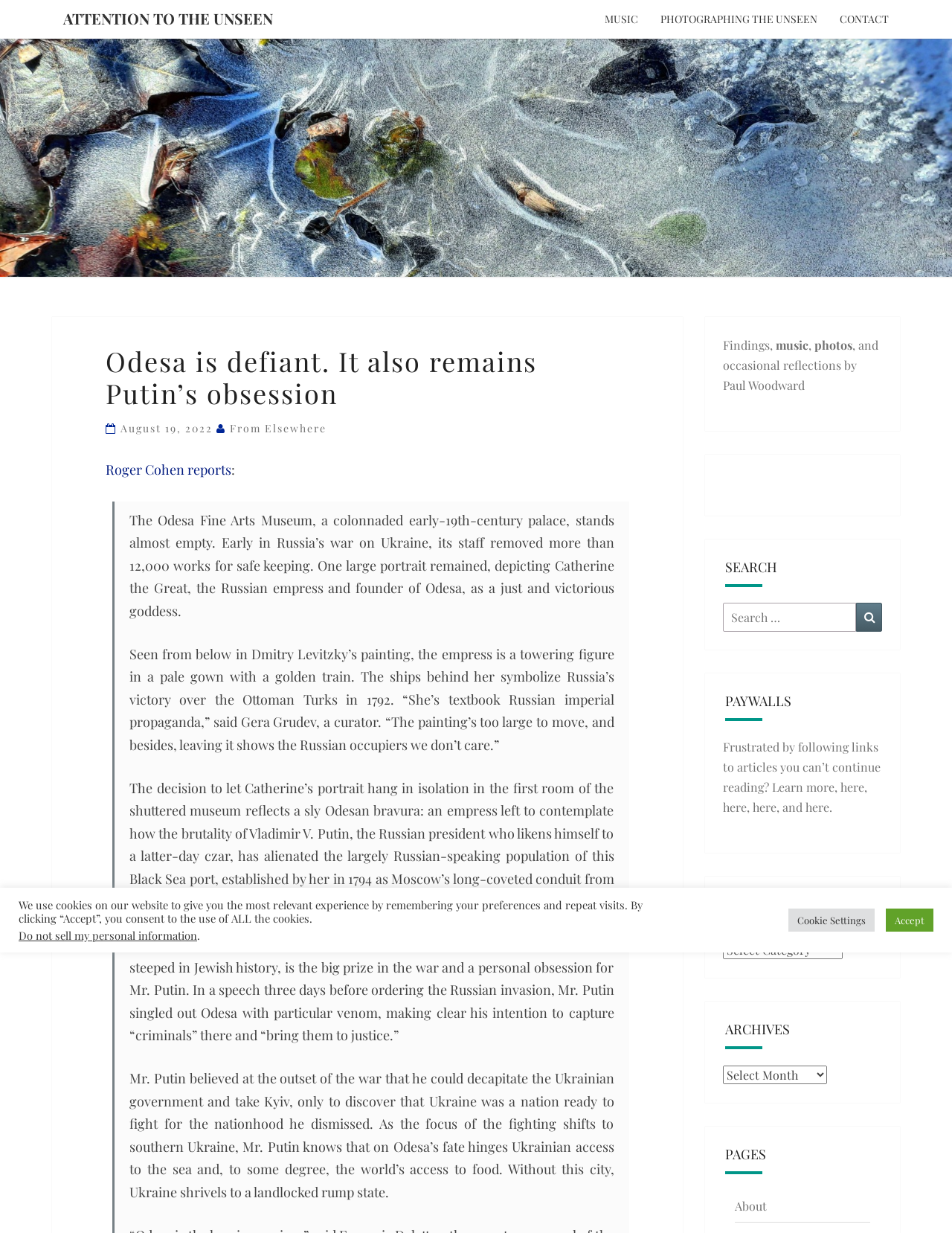Could you determine the bounding box coordinates of the clickable element to complete the instruction: "Search for something"? Provide the coordinates as four float numbers between 0 and 1, i.e., [left, top, right, bottom].

[0.759, 0.489, 0.927, 0.512]